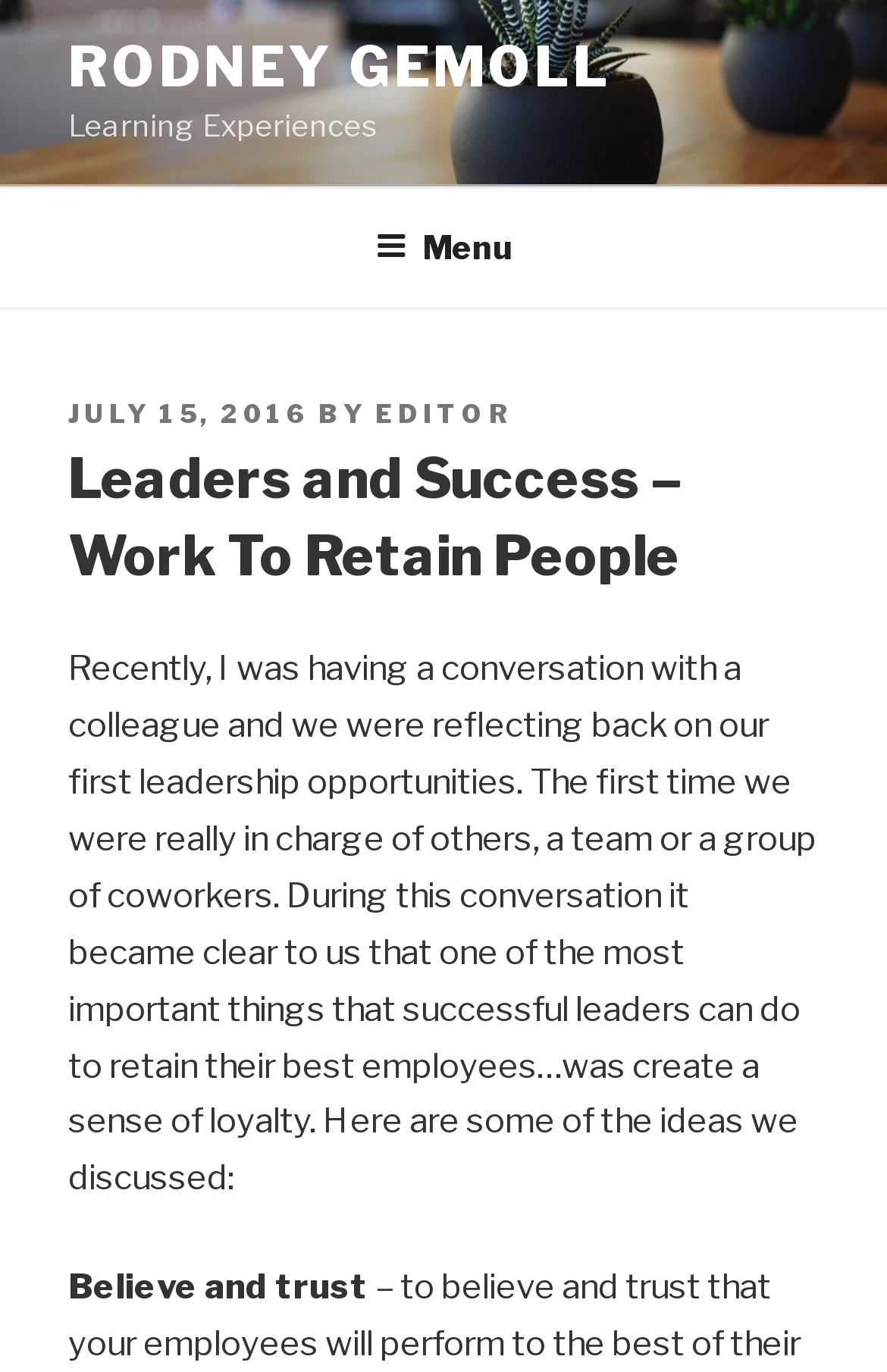Show the bounding box coordinates for the HTML element described as: "July 15, 2016June 22, 2023".

[0.077, 0.29, 0.349, 0.313]